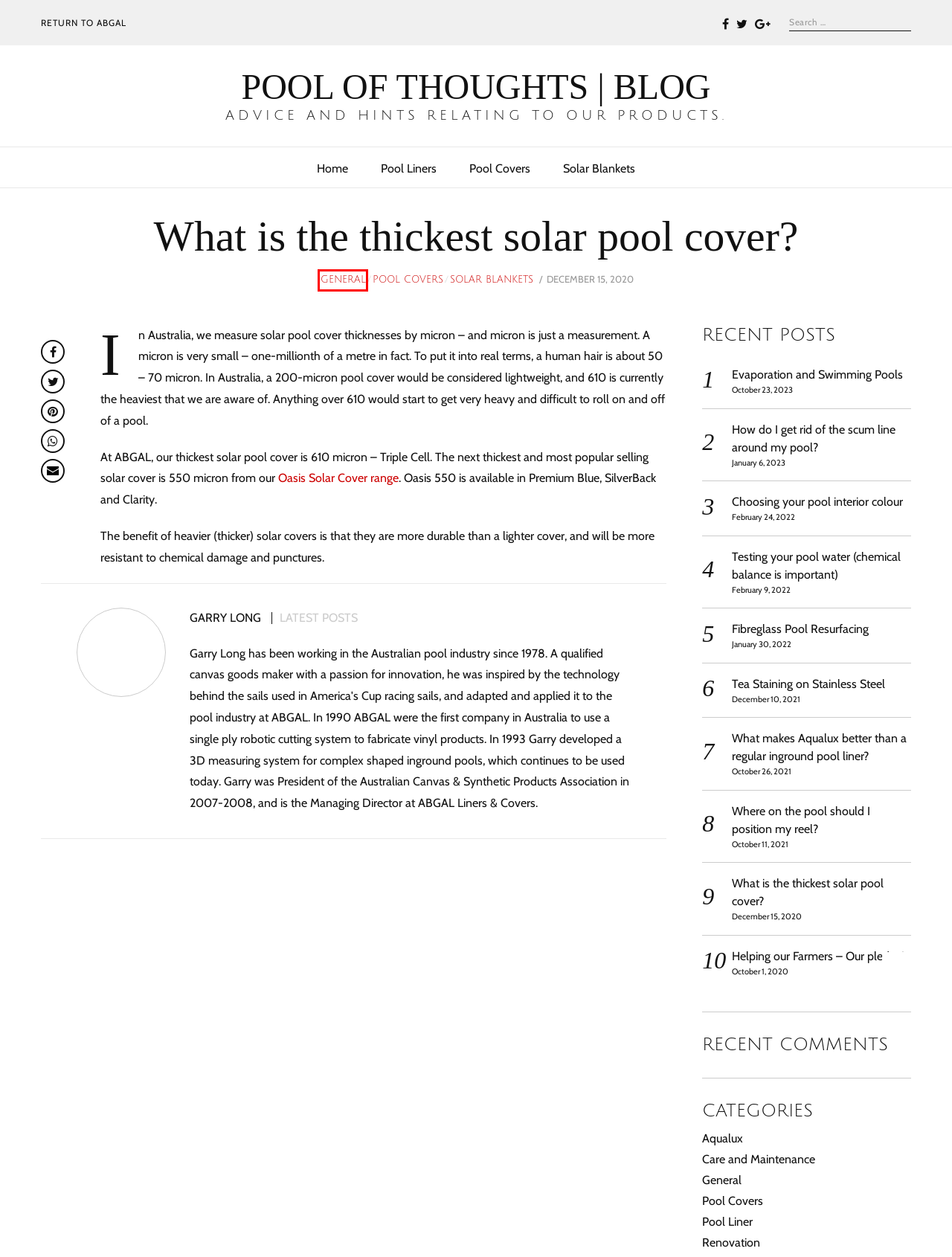You have a screenshot showing a webpage with a red bounding box around a UI element. Choose the webpage description that best matches the new page after clicking the highlighted element. Here are the options:
A. What makes Aqualux better than a regular inground pool liner? – Pool of Thoughts | Blog
B. General – Pool of Thoughts | Blog
C. Tea Staining on Stainless Steel – Pool of Thoughts | Blog
D. Evaporation and Swimming Pools – Pool of Thoughts | Blog
E. Care and Maintenance – Pool of Thoughts | Blog
F. Fibreglass Pool Resurfacing – Pool of Thoughts | Blog
G. Testing your pool water (chemical balance is important) – Pool of Thoughts | Blog
H. Choosing your pool interior colour – Pool of Thoughts | Blog

B